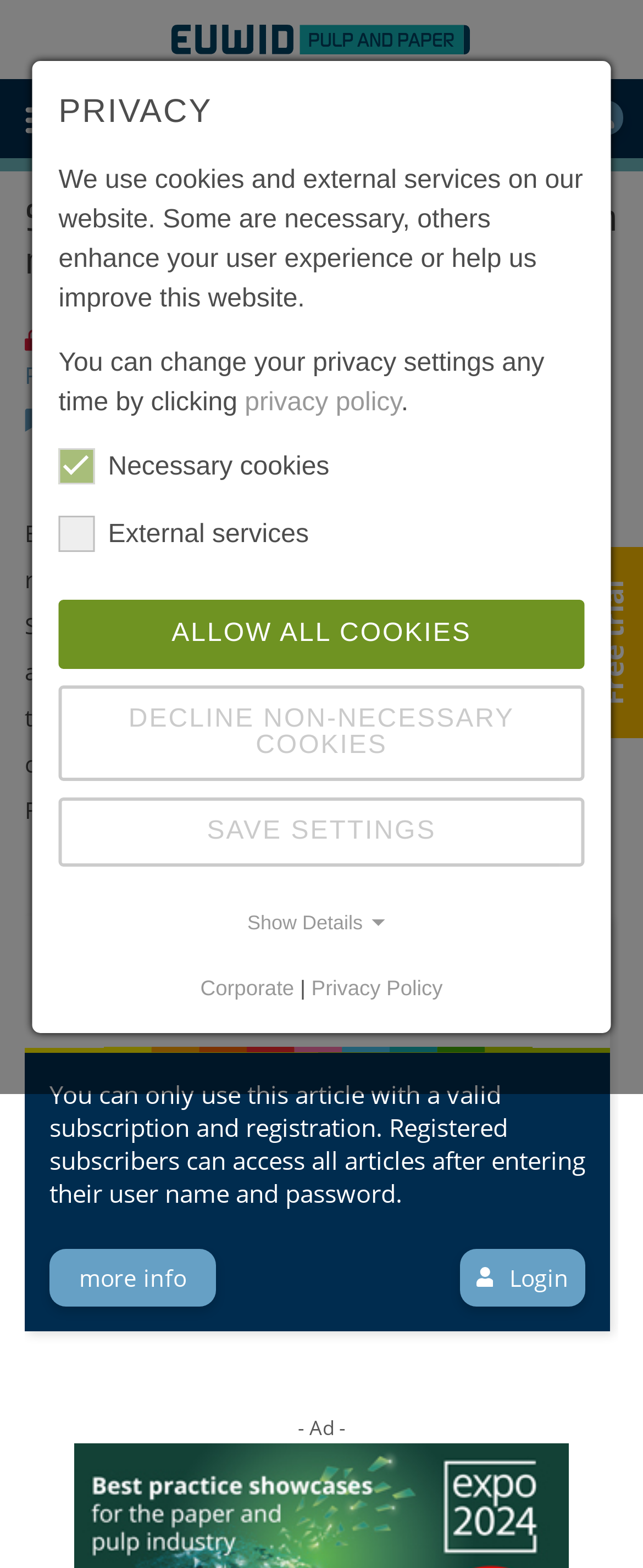Who is the CEO of Veolia?
Answer the question with a detailed explanation, including all necessary information.

The article mentions that Veolia CEO Antoine Frérot said 'The time for confrontation is over, the time for combination has begun'.